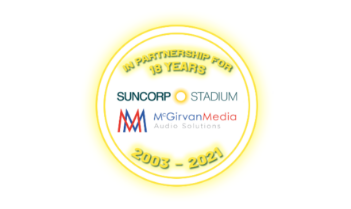Examine the screenshot and answer the question in as much detail as possible: What color is the glow surrounding the partnership text?

The caption describes the glow surrounding the partnership text as 'bright yellow', which enhances the visibility of the text.